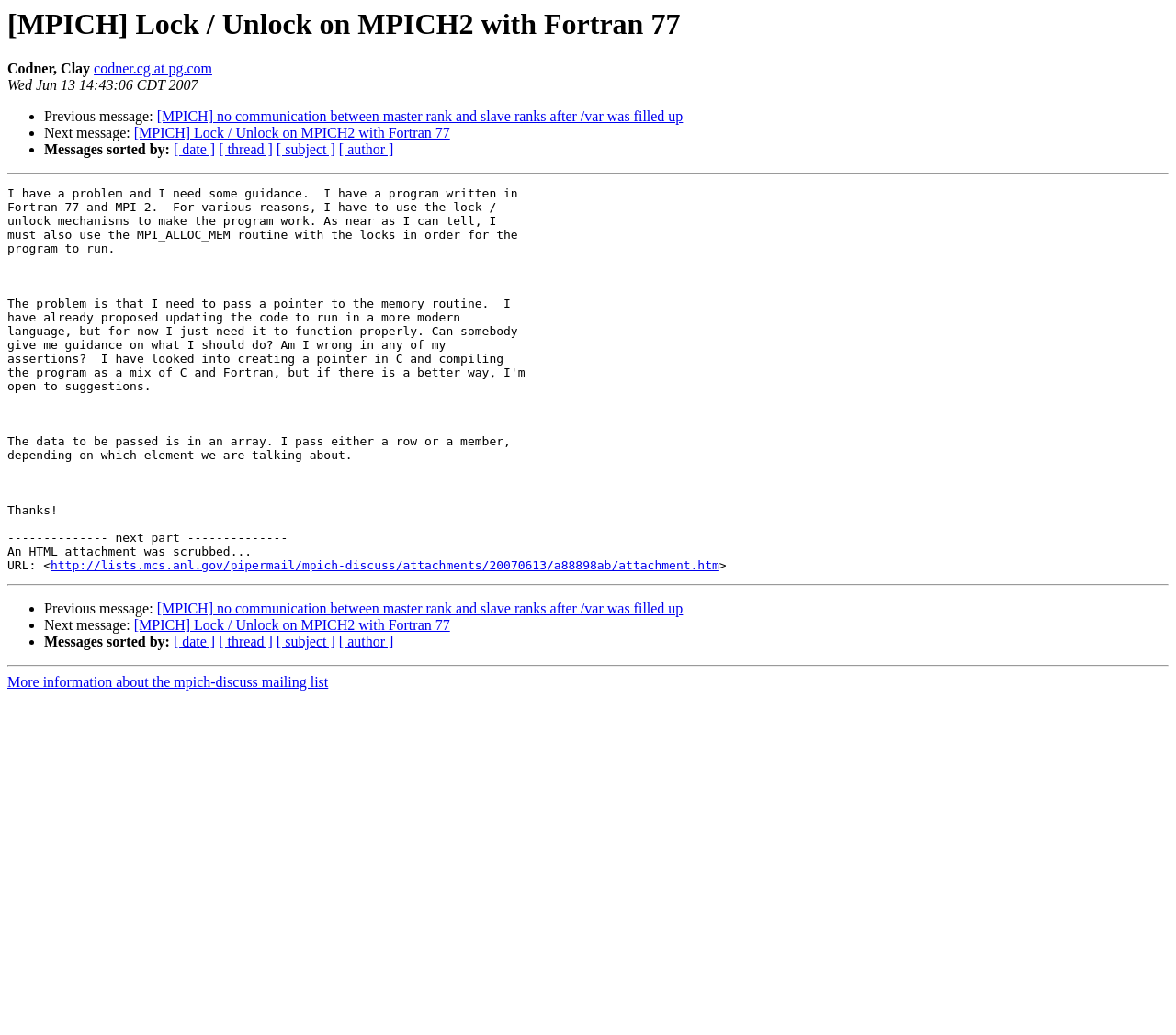Give an extensive and precise description of the webpage.

This webpage appears to be an archived email thread from the MPICH mailing list. At the top, there is a heading that reads "[MPICH] Lock / Unlock on MPICH2 with Fortran 77", which is also a link. Below the heading, there is a line of text that displays the author's name, "Codner, Clay", and their email address, "codner.cg at pg.com", which is a link. The date of the email, "Wed Jun 13 14:43:06 CDT 2007", is displayed on the next line.

The main content of the webpage is divided into sections by horizontal separators. The first section contains a list of links to previous and next messages in the thread, as well as options to sort the messages by date, thread, subject, or author. There are three list markers, each followed by a static text and a link.

Below the first separator, there is a link to an attachment, "http://lists.mcs.anl.gov/pipermail/mpich-discuss/attachments/20070613/a88898ab/attachment.htm", which is accompanied by a static text ">". The second separator divides the page into another section, which contains a similar list of links and options to sort the messages.

At the bottom of the page, there is a link to more information about the mpich-discuss mailing list. Overall, the webpage has a simple layout with a focus on providing links to related emails and options to navigate the thread.